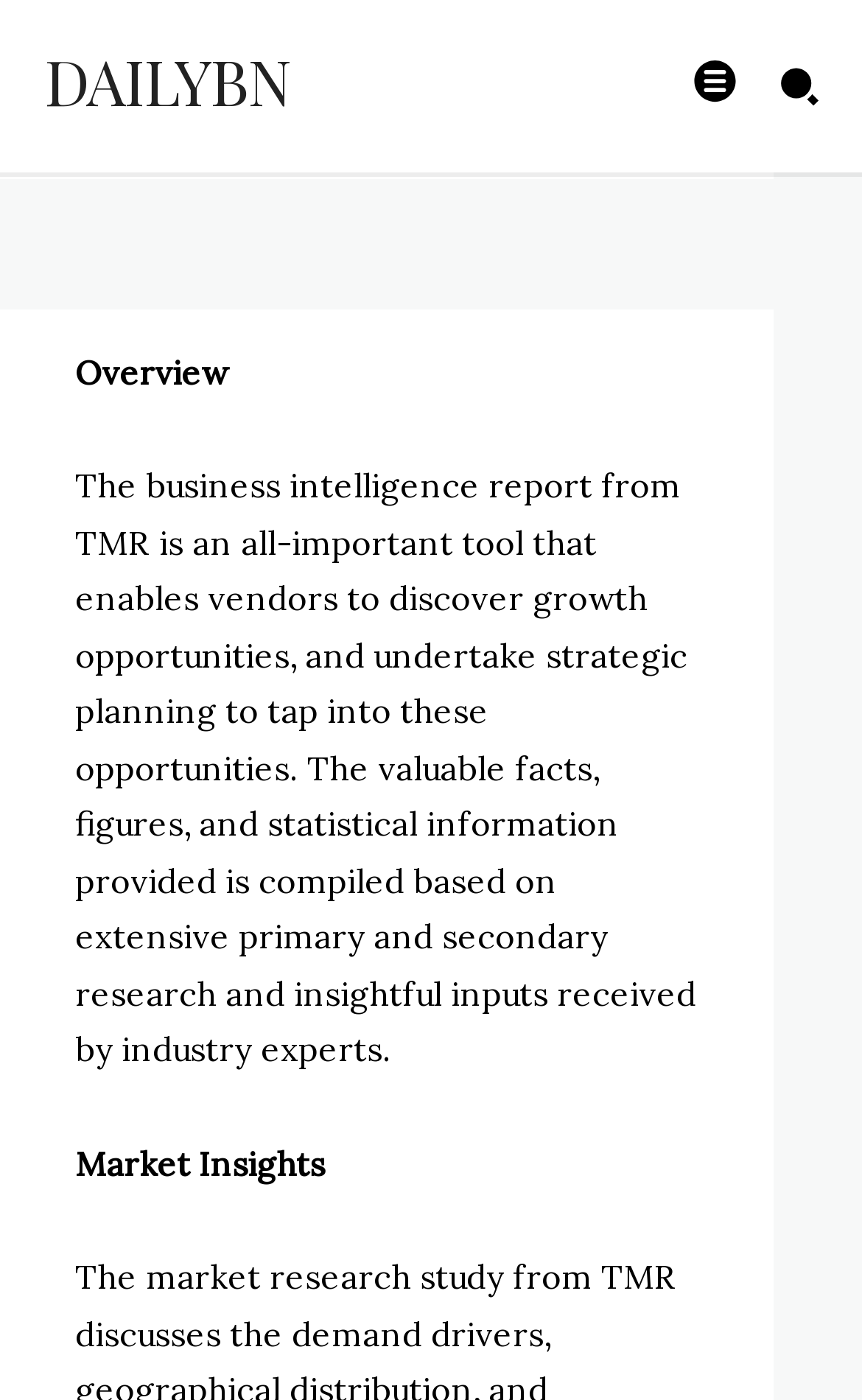Given the element description: "parent_node: ADMIN title="Admin"", predict the bounding box coordinates of this UI element. The coordinates must be four float numbers between 0 and 1, given as [left, top, right, bottom].

[0.087, 0.062, 0.154, 0.094]